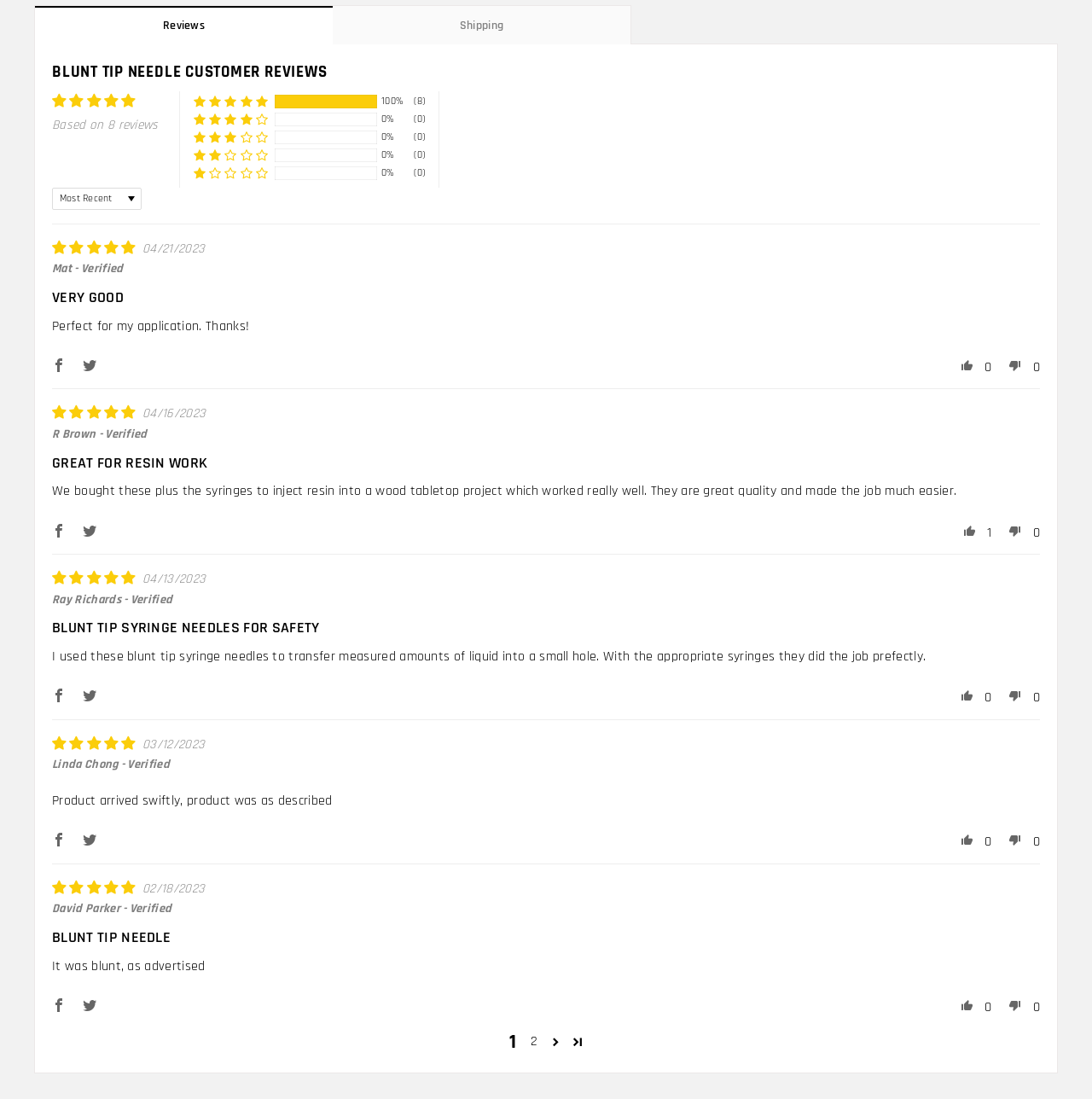Please provide a short answer using a single word or phrase for the question:
What is the percentage of 5-star reviews?

100%